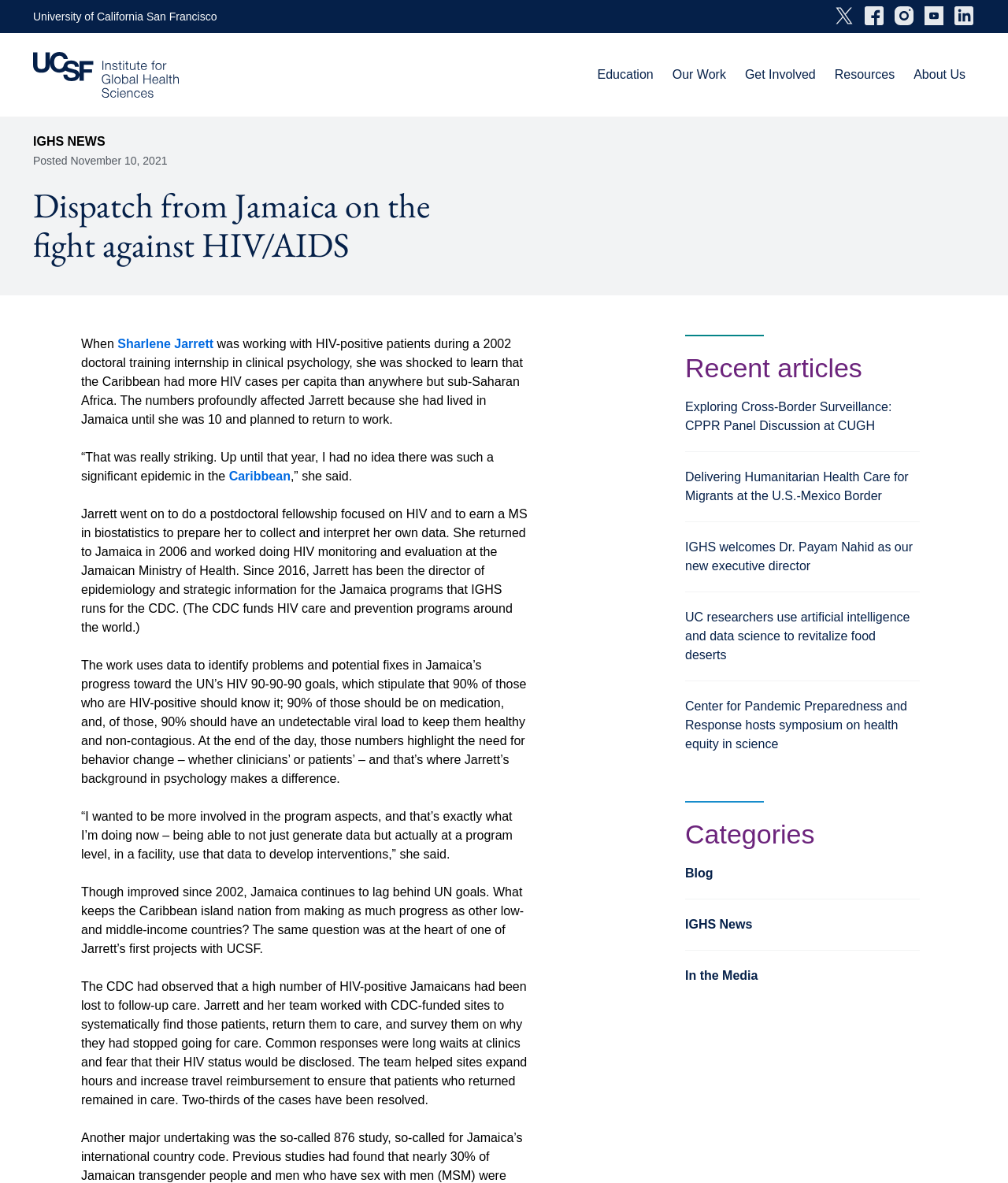Locate the bounding box coordinates of the area where you should click to accomplish the instruction: "Check recent article 'Exploring Cross-Border Surveillance: CPPR Panel Discussion at CUGH'".

[0.68, 0.338, 0.885, 0.366]